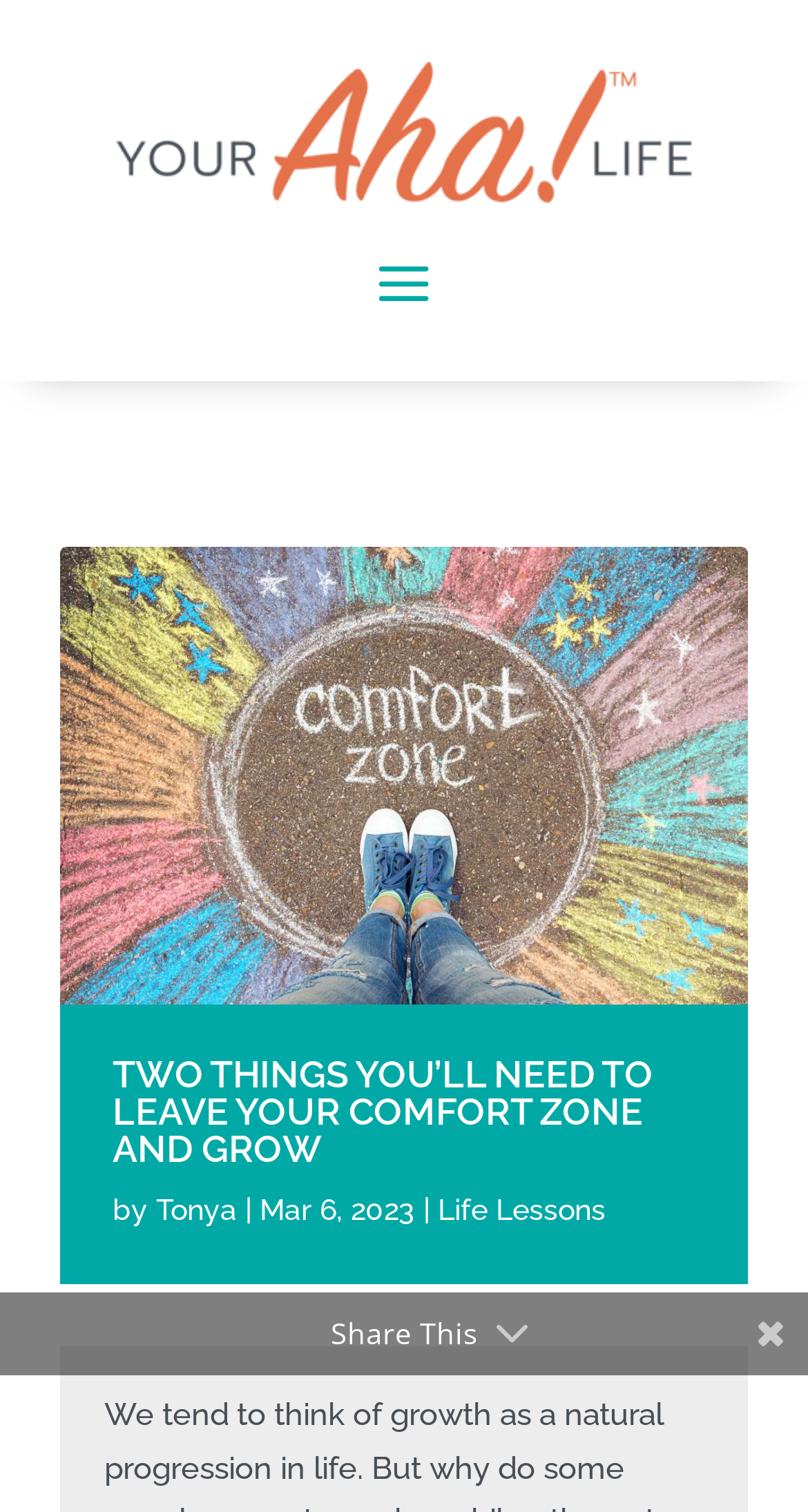What category is the article under?
Respond to the question with a well-detailed and thorough answer.

The category of the article can be found by looking at the link next to the author's name and publication date, which is 'Life Lessons'.